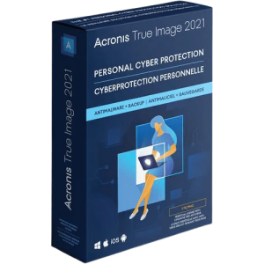What type of users is the software suitable for?
Refer to the screenshot and answer in one word or phrase.

Individual and professional